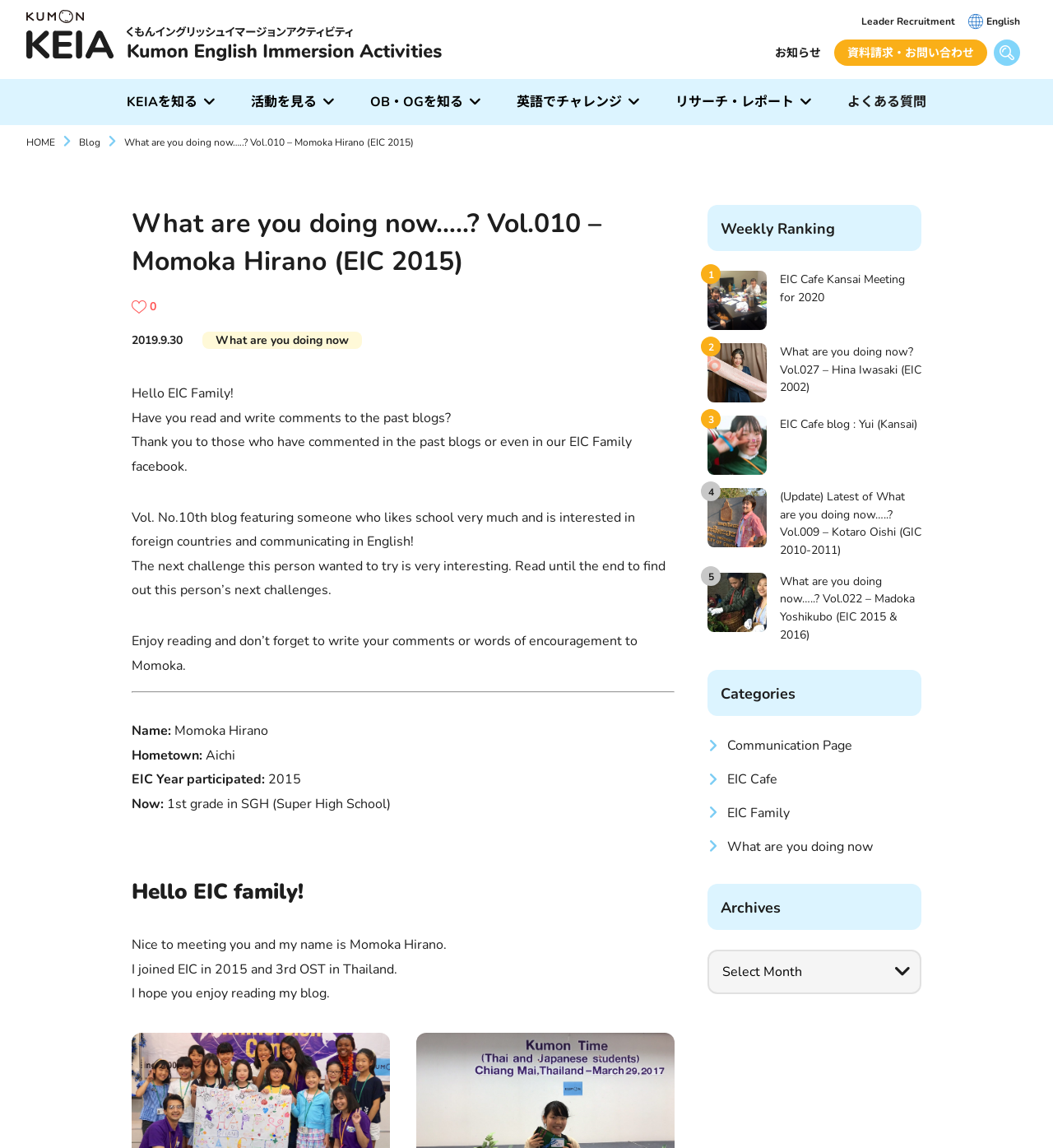Find the bounding box coordinates of the element you need to click on to perform this action: 'Search for a keyword'. The coordinates should be represented by four float values between 0 and 1, in the format [left, top, right, bottom].

[0.286, 0.164, 0.702, 0.198]